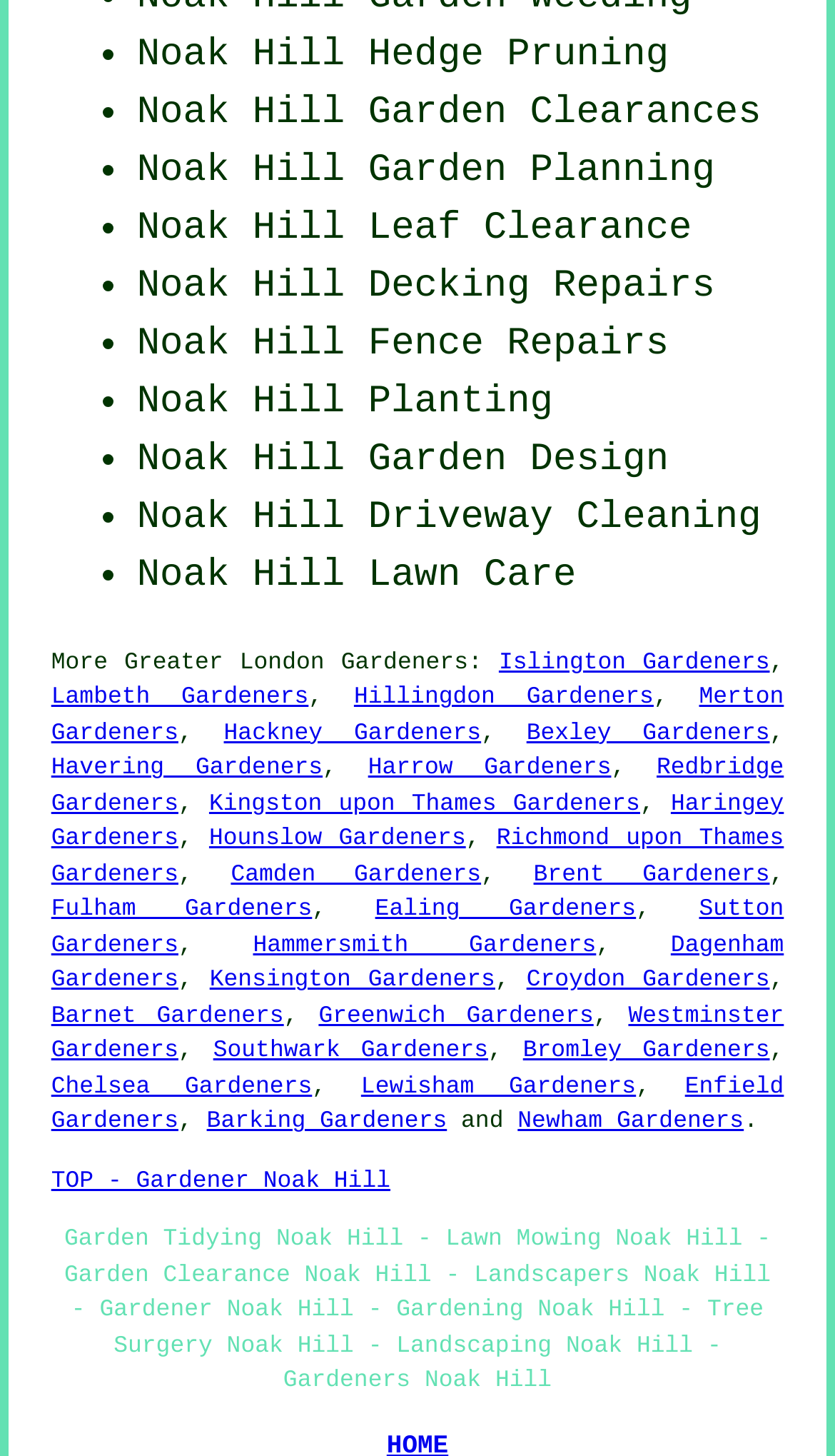Please give the bounding box coordinates of the area that should be clicked to fulfill the following instruction: "Go to 'TOP - Gardener Noak Hill'". The coordinates should be in the format of four float numbers from 0 to 1, i.e., [left, top, right, bottom].

[0.061, 0.803, 0.468, 0.821]